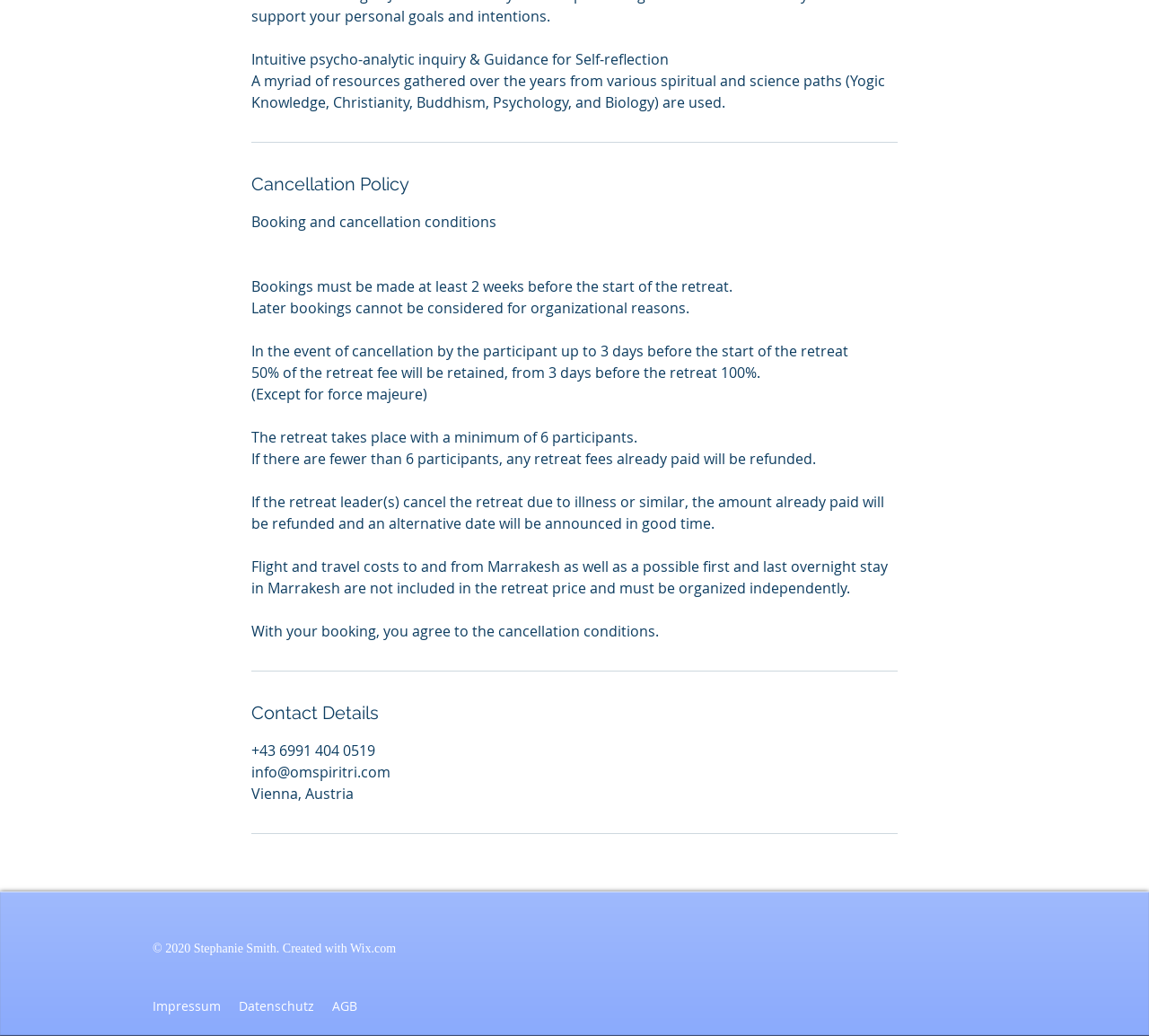Can you provide the bounding box coordinates for the element that should be clicked to implement the instruction: "view contact details"?

[0.219, 0.676, 0.34, 0.7]